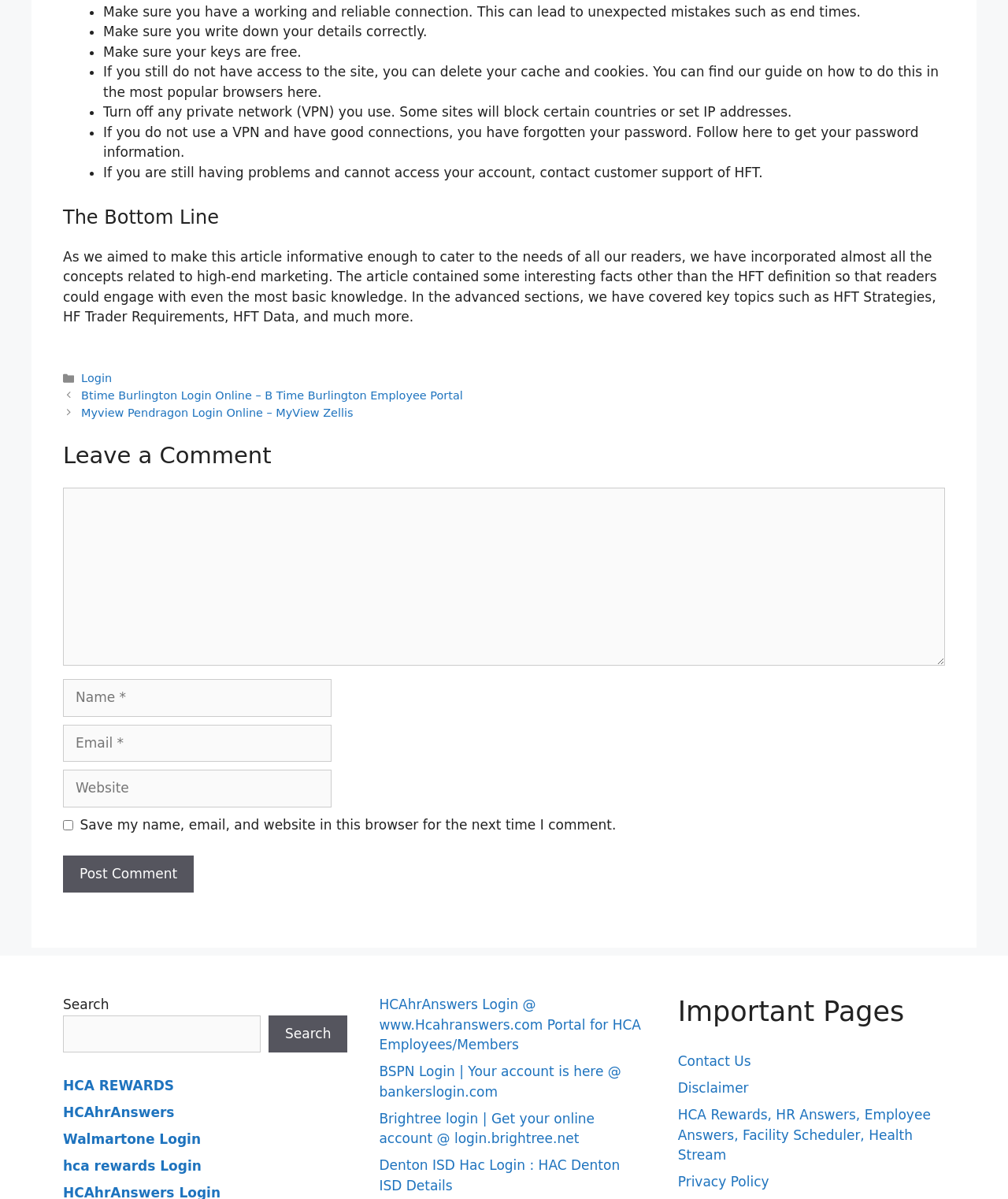Based on the element description HCAhrAnswers, identify the bounding box of the UI element in the given webpage screenshot. The coordinates should be in the format (top-left x, top-left y, bottom-right x, bottom-right y) and must be between 0 and 1.

[0.062, 0.921, 0.173, 0.934]